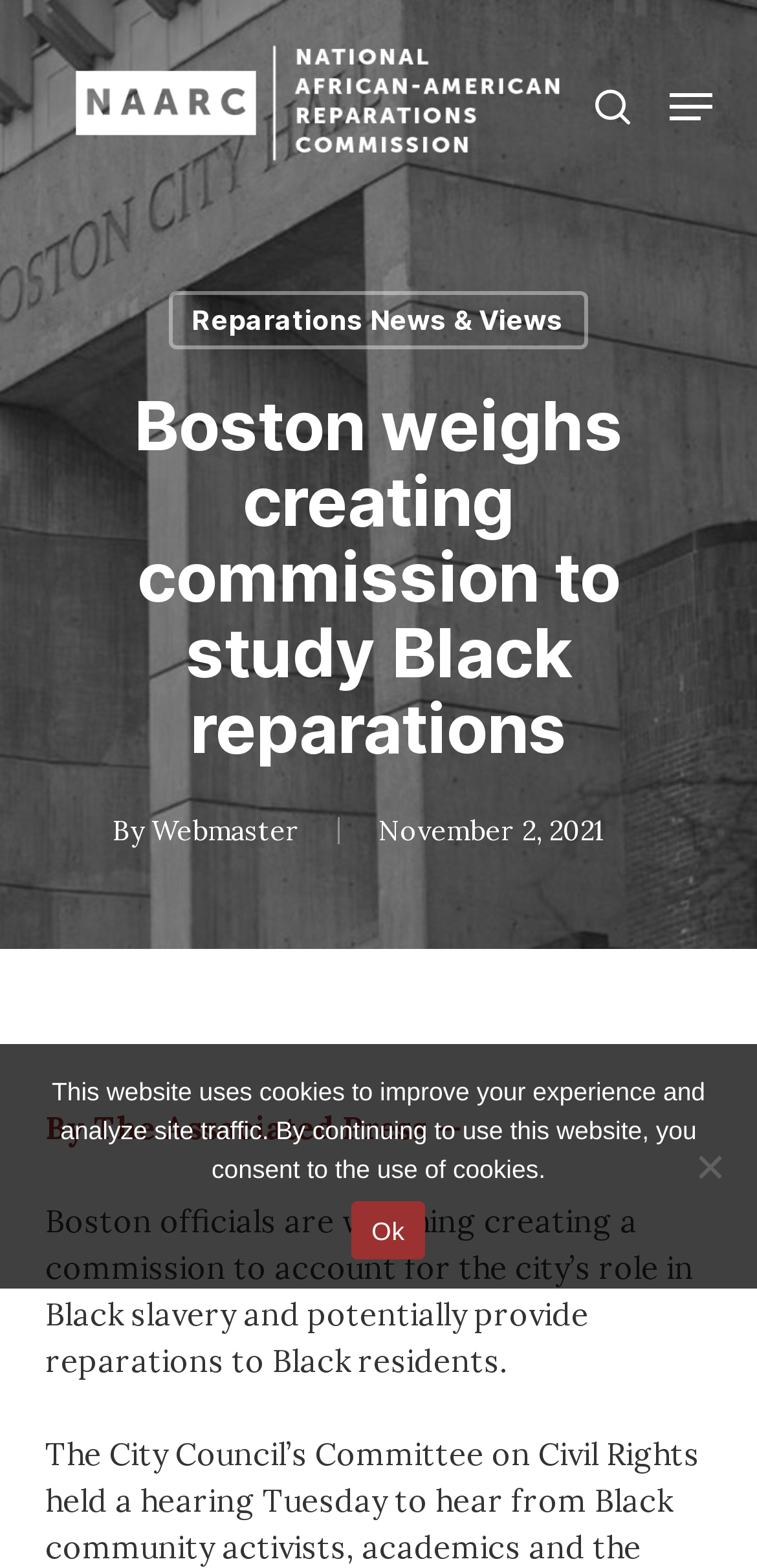Who is the author of the article?
Provide a thorough and detailed answer to the question.

I found the text 'By The Associated Press —' on the webpage, which indicates that the article is written by The Associated Press.